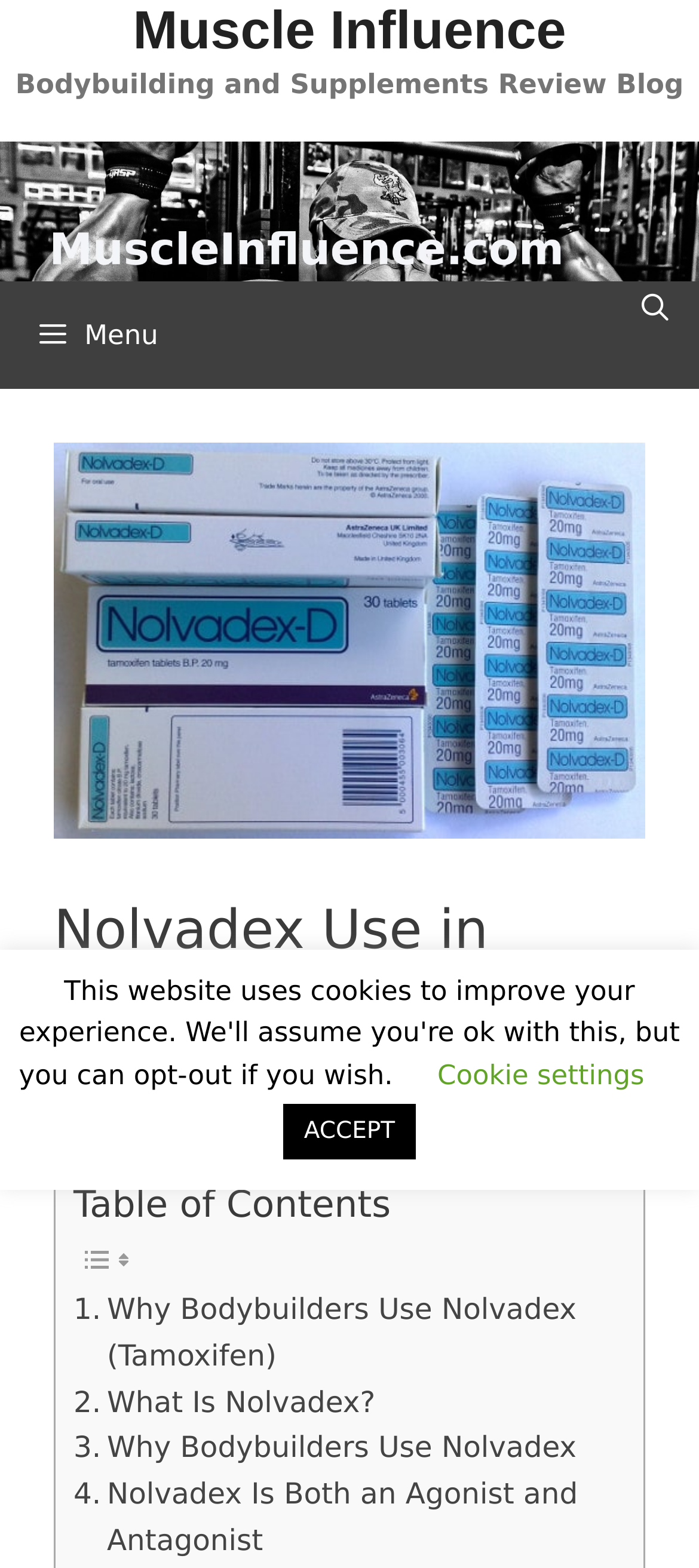How many links are in the table of contents?
By examining the image, provide a one-word or phrase answer.

4